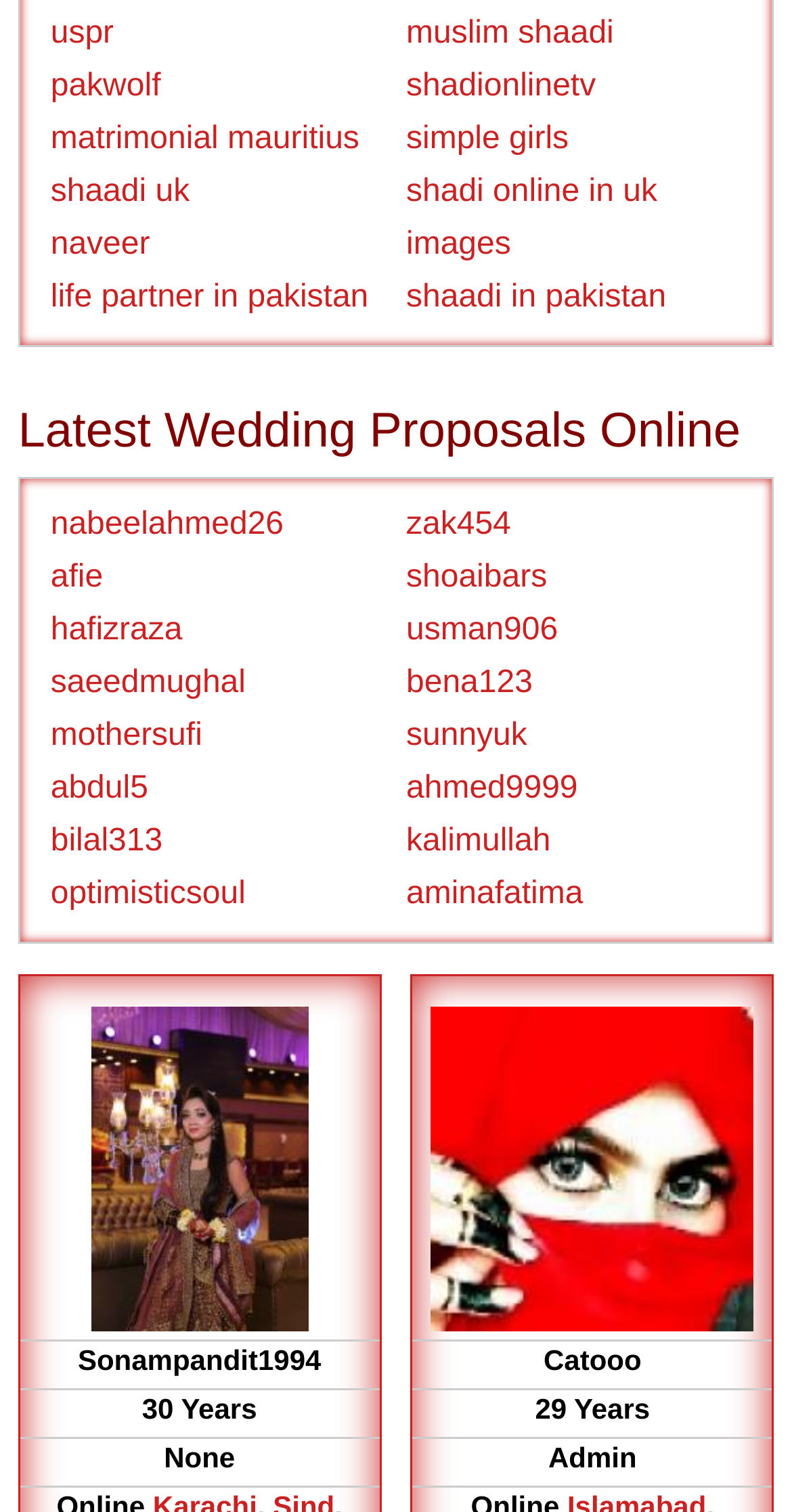Determine the bounding box coordinates of the section I need to click to execute the following instruction: "Click the link to view Shaadi in Pakistan". Provide the coordinates as four float numbers between 0 and 1, i.e., [left, top, right, bottom].

[0.5, 0.18, 0.949, 0.215]